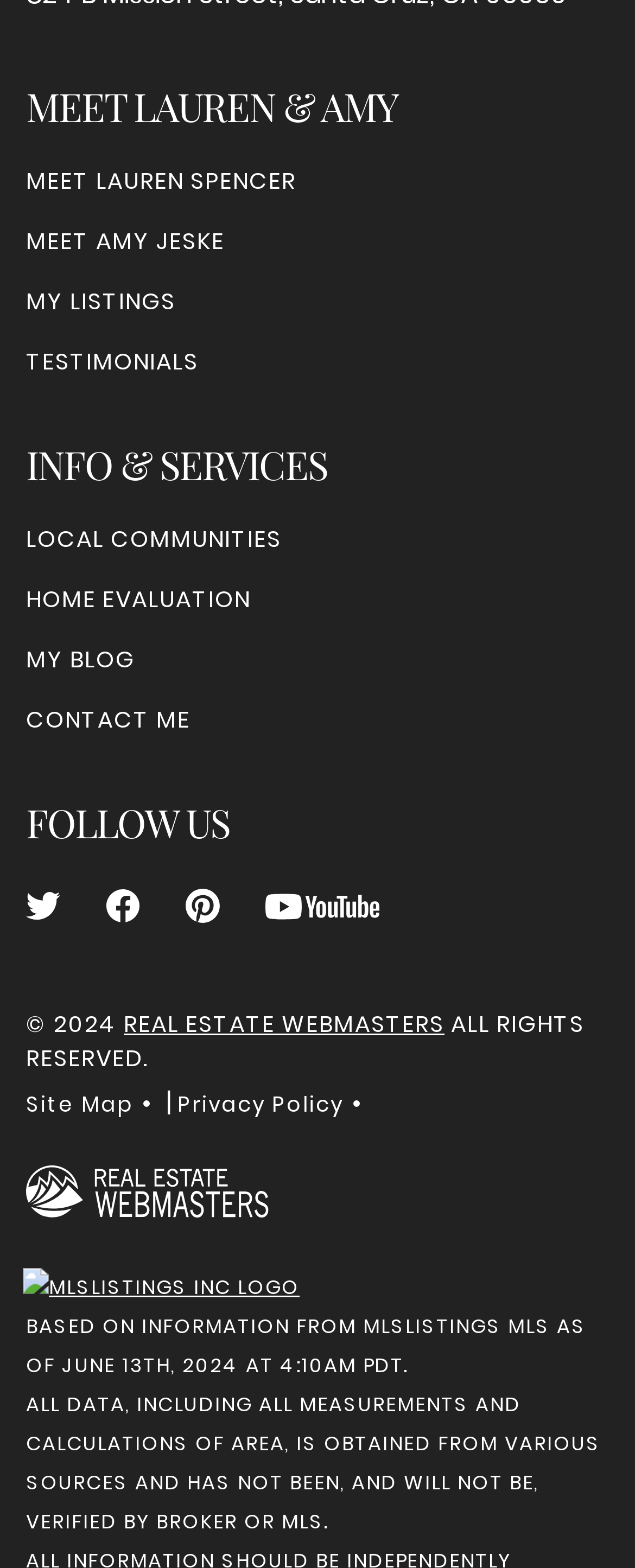Specify the bounding box coordinates of the region I need to click to perform the following instruction: "Call 1-800-226-4717". The coordinates must be four float numbers in the range of 0 to 1, i.e., [left, top, right, bottom].

[0.041, 0.01, 0.351, 0.032]